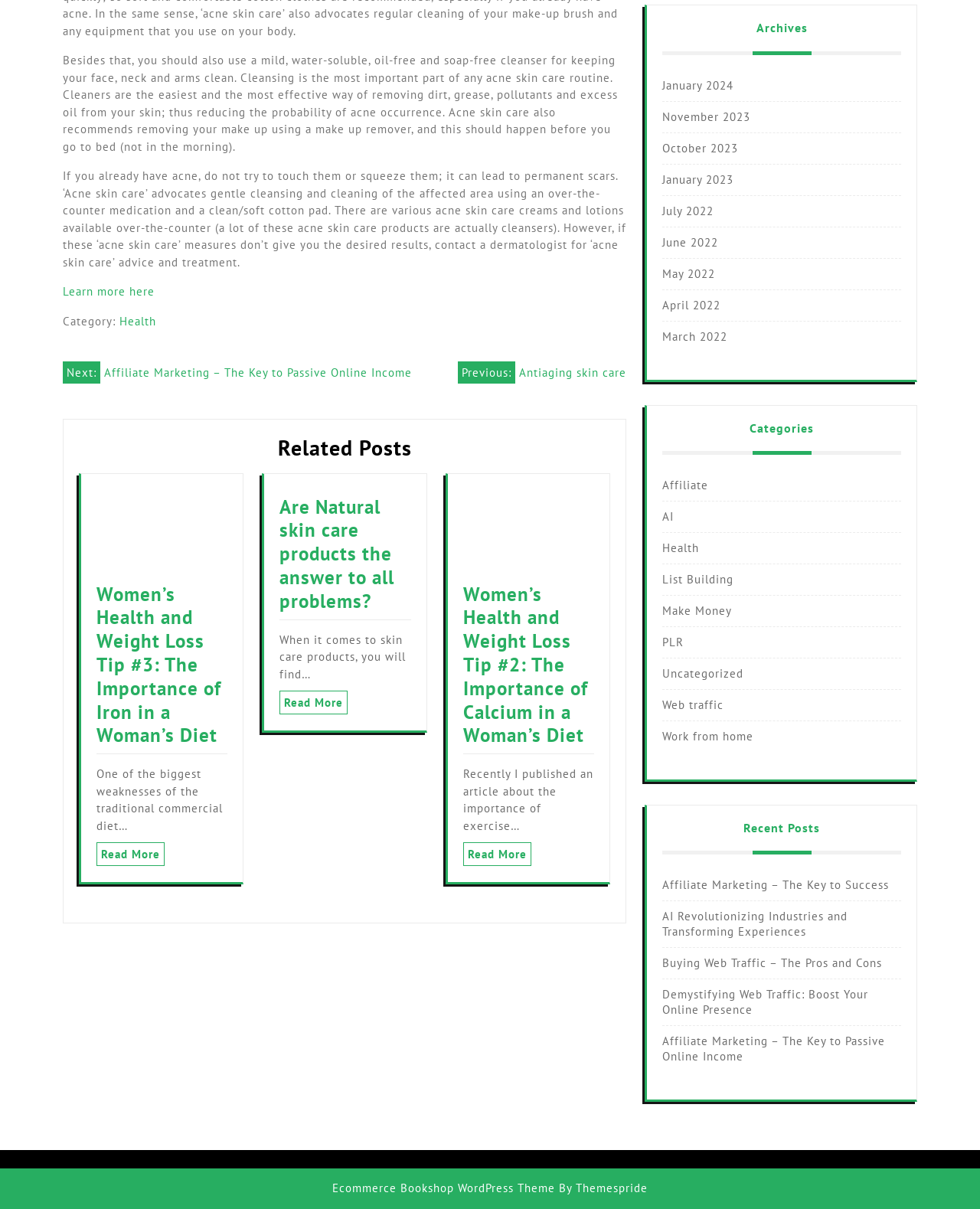What is the topic of the first related post?
Based on the image, give a concise answer in the form of a single word or short phrase.

Women’s Health and Weight Loss Tip #3